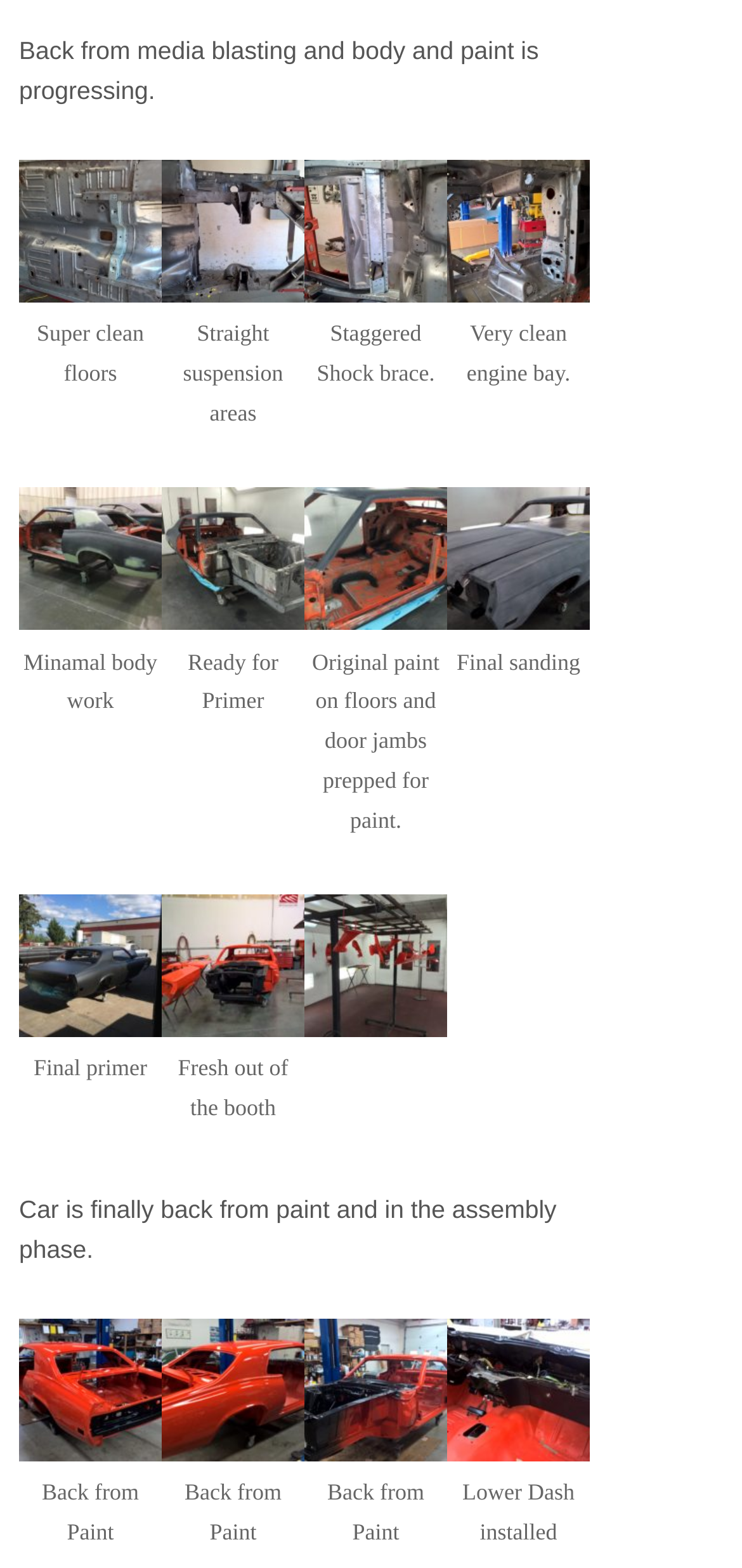Find the bounding box coordinates of the element's region that should be clicked in order to follow the given instruction: "View image described by gallery-4-1685". The coordinates should consist of four float numbers between 0 and 1, i.e., [left, top, right, bottom].

[0.026, 0.101, 0.218, 0.192]